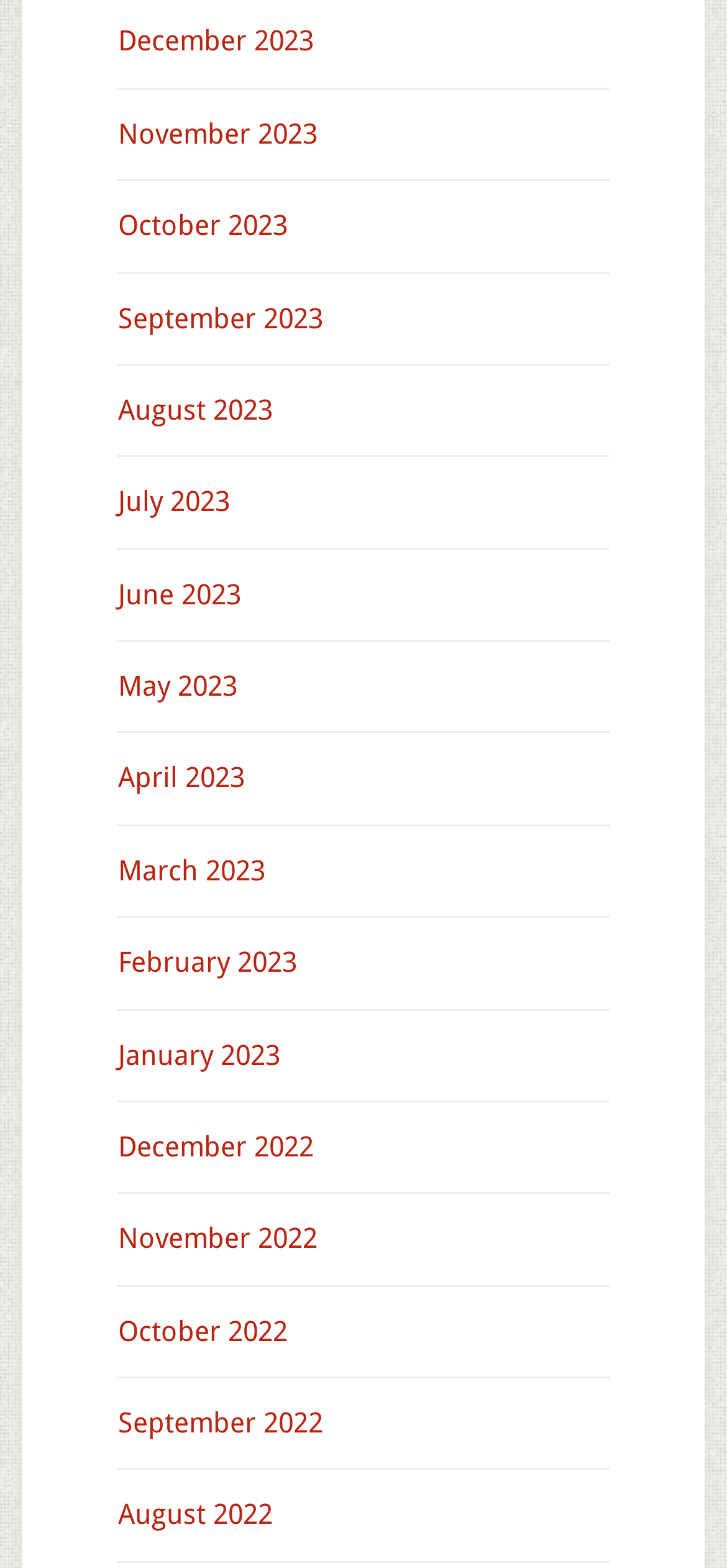Identify the bounding box coordinates of the area you need to click to perform the following instruction: "View November 2022".

[0.162, 0.78, 0.436, 0.801]